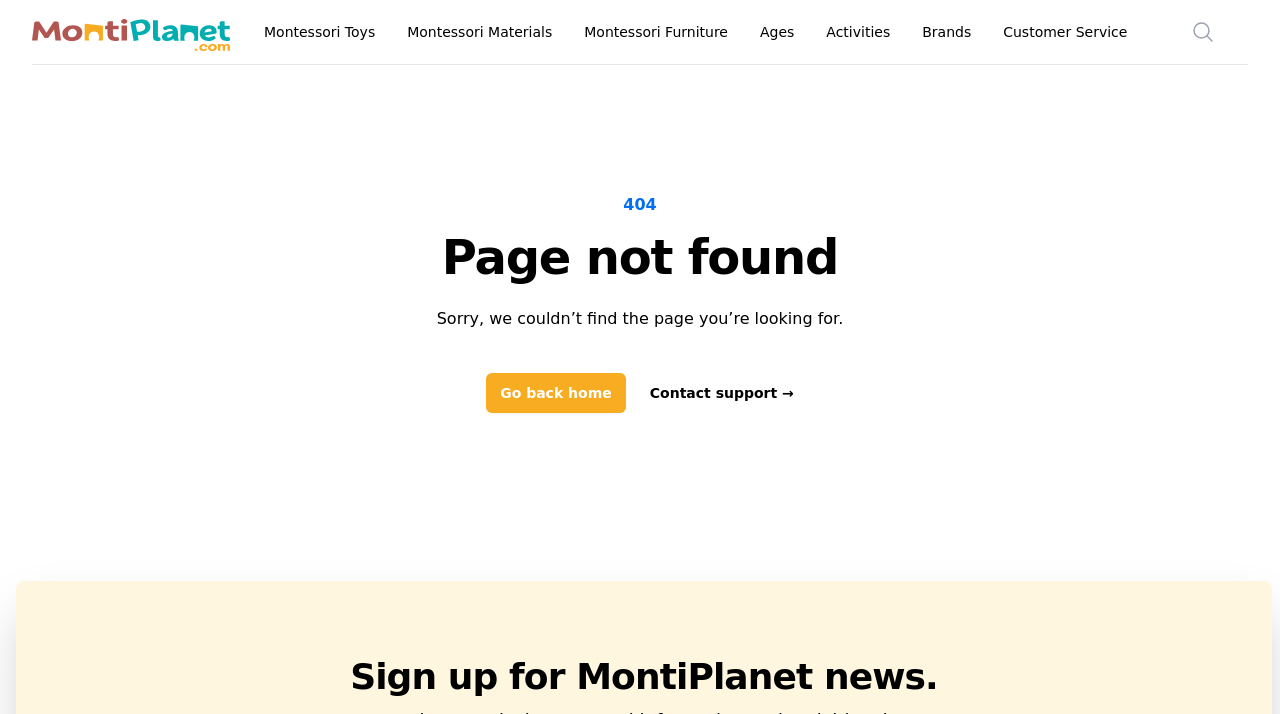Provide a one-word or one-phrase answer to the question:
What are the options to resolve the error?

Go back home, Contact support